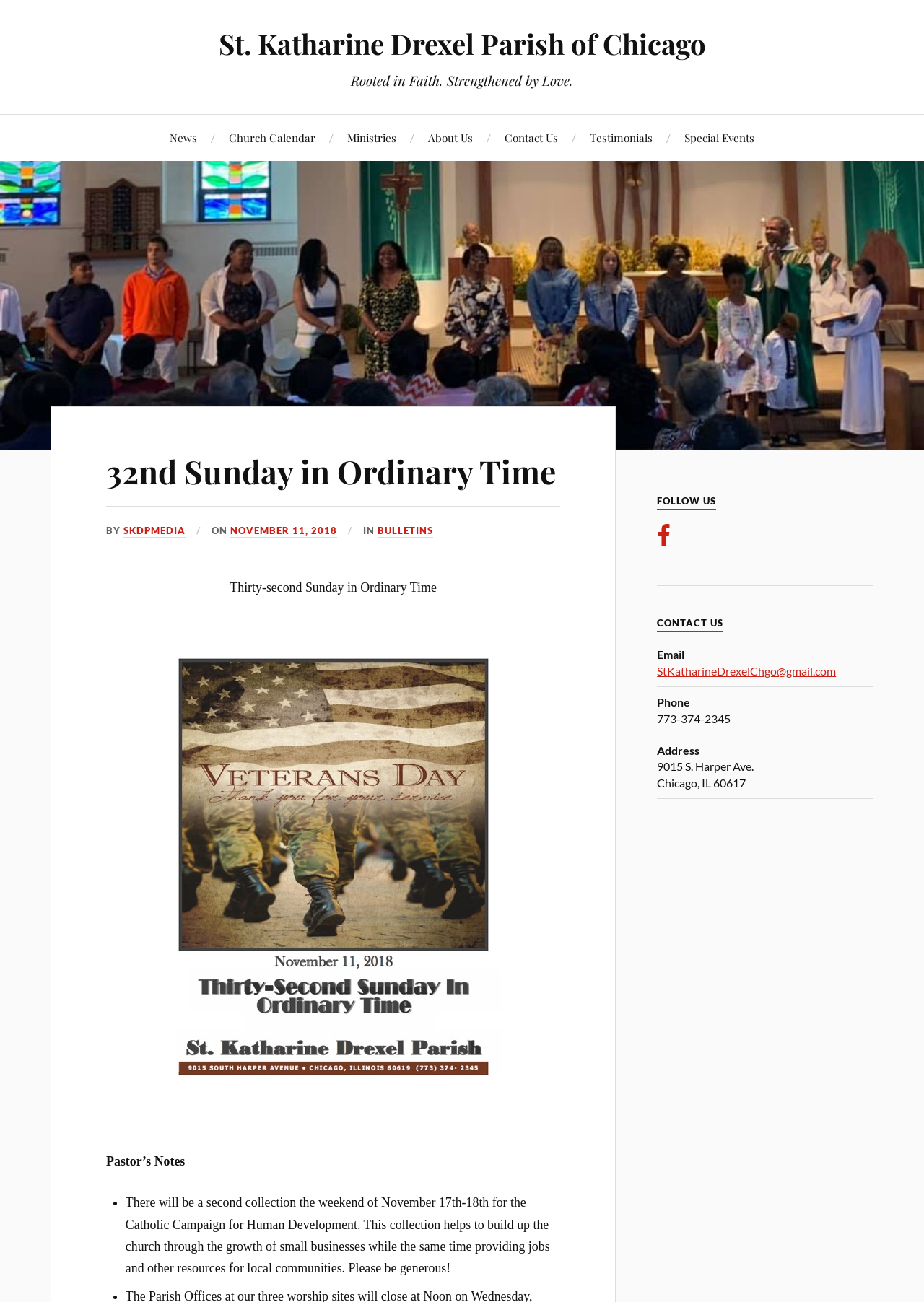Find the bounding box coordinates of the element to click in order to complete this instruction: "Visit St. Katharine Drexel Parish of Chicago". The bounding box coordinates must be four float numbers between 0 and 1, denoted as [left, top, right, bottom].

[0.236, 0.019, 0.764, 0.048]